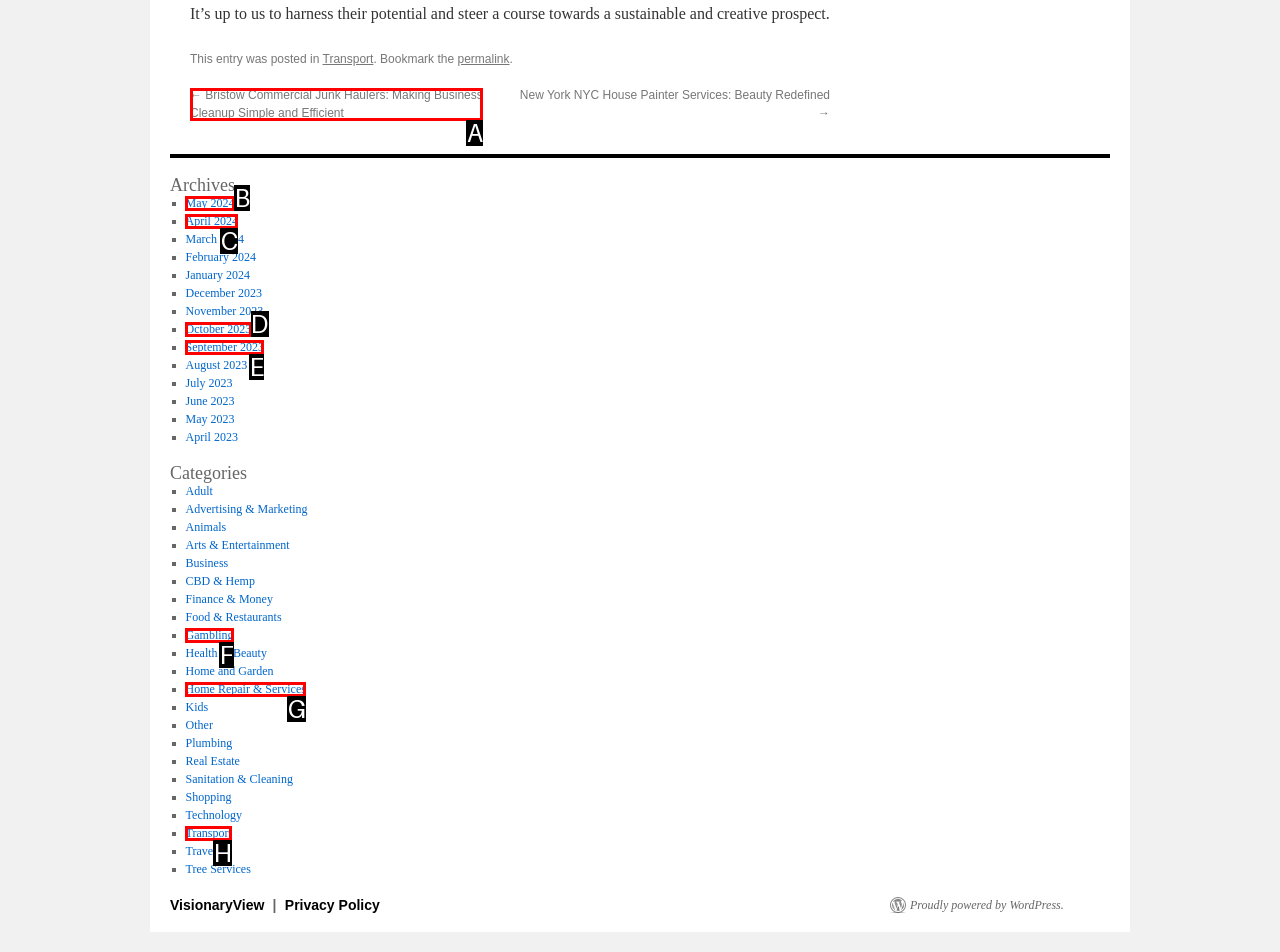Tell me which one HTML element best matches the description: Archives 2005-2017
Answer with the option's letter from the given choices directly.

None